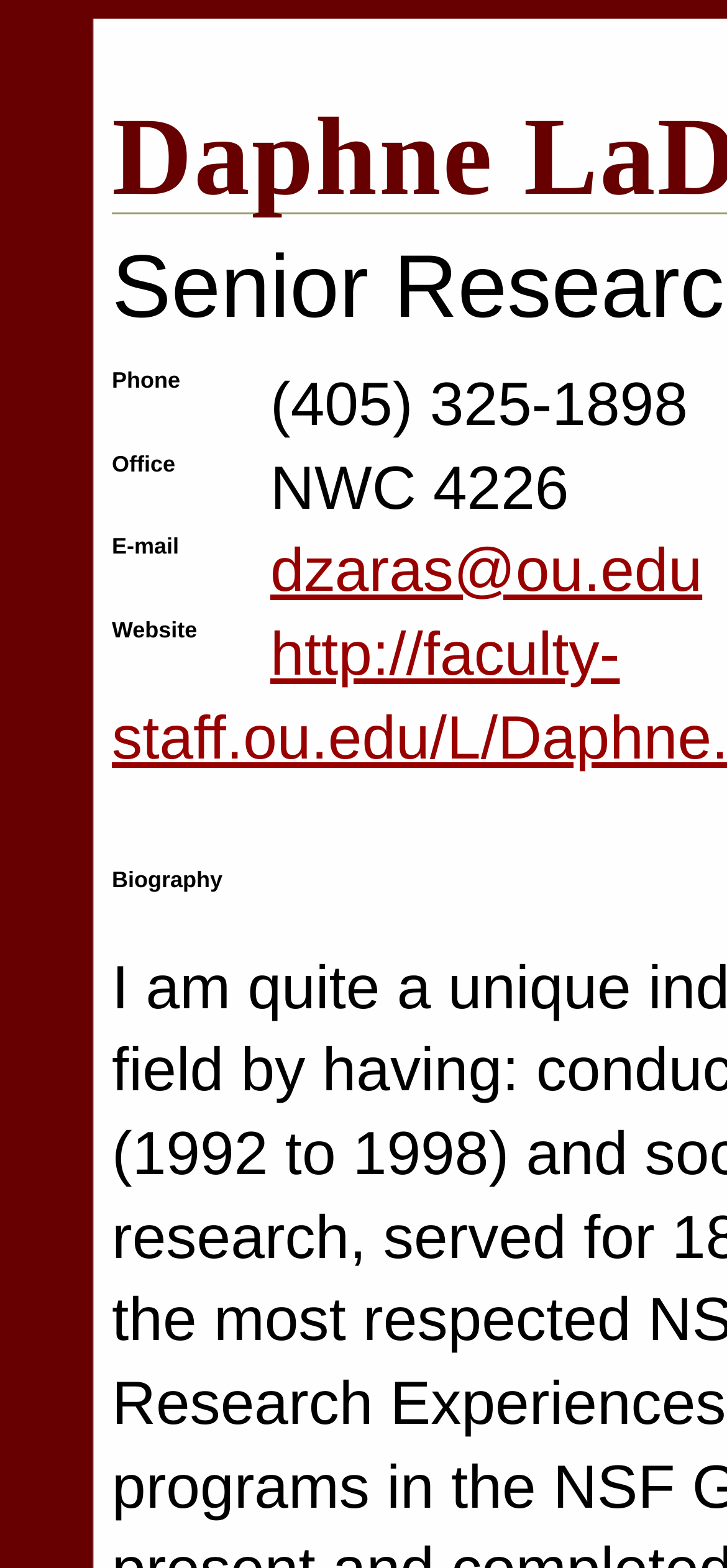What is the biography section about?
Please answer the question with a single word or phrase, referencing the image.

Not specified